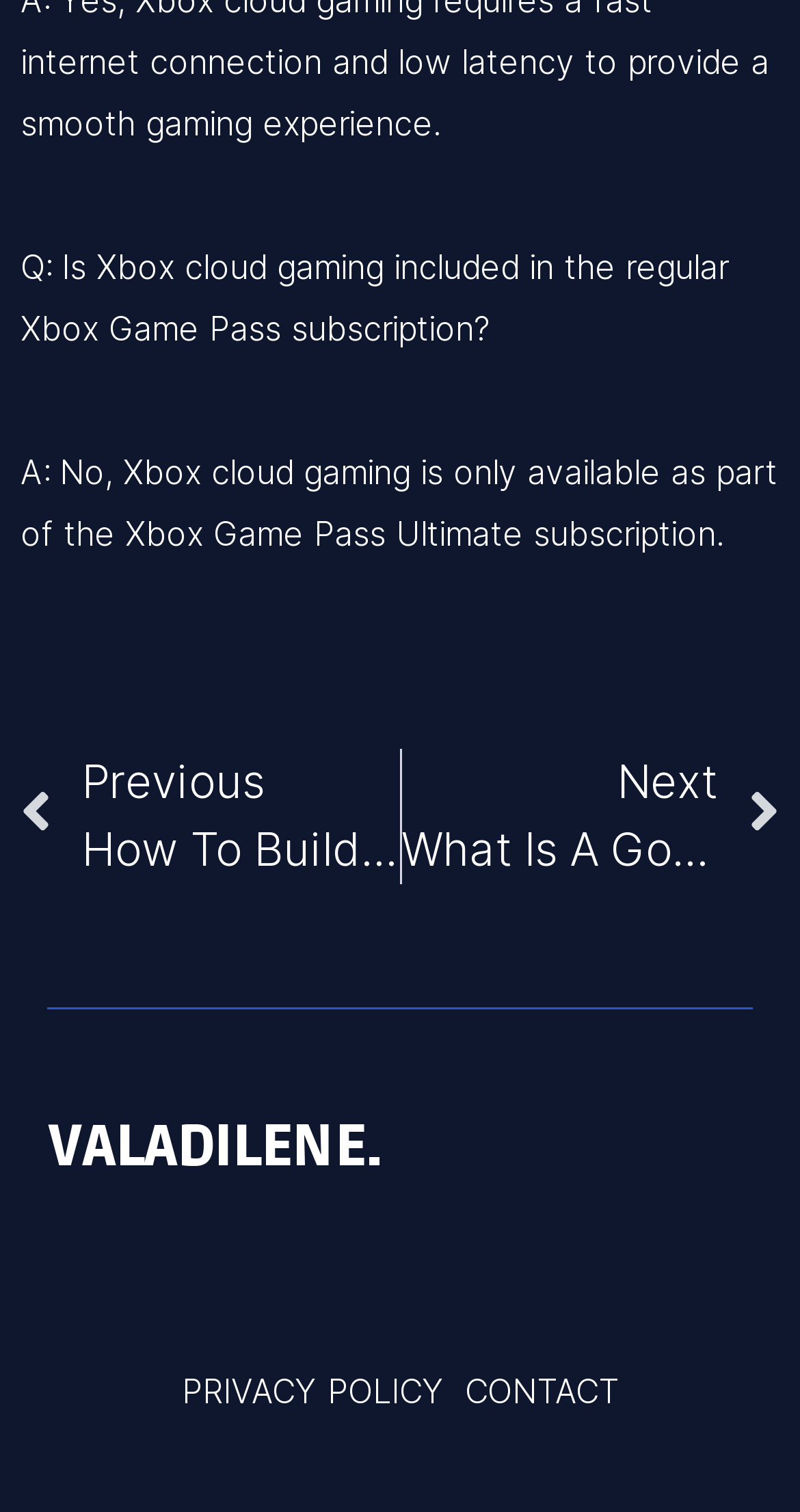Use a single word or phrase to answer the question:
How many links are there at the bottom of the page?

Three